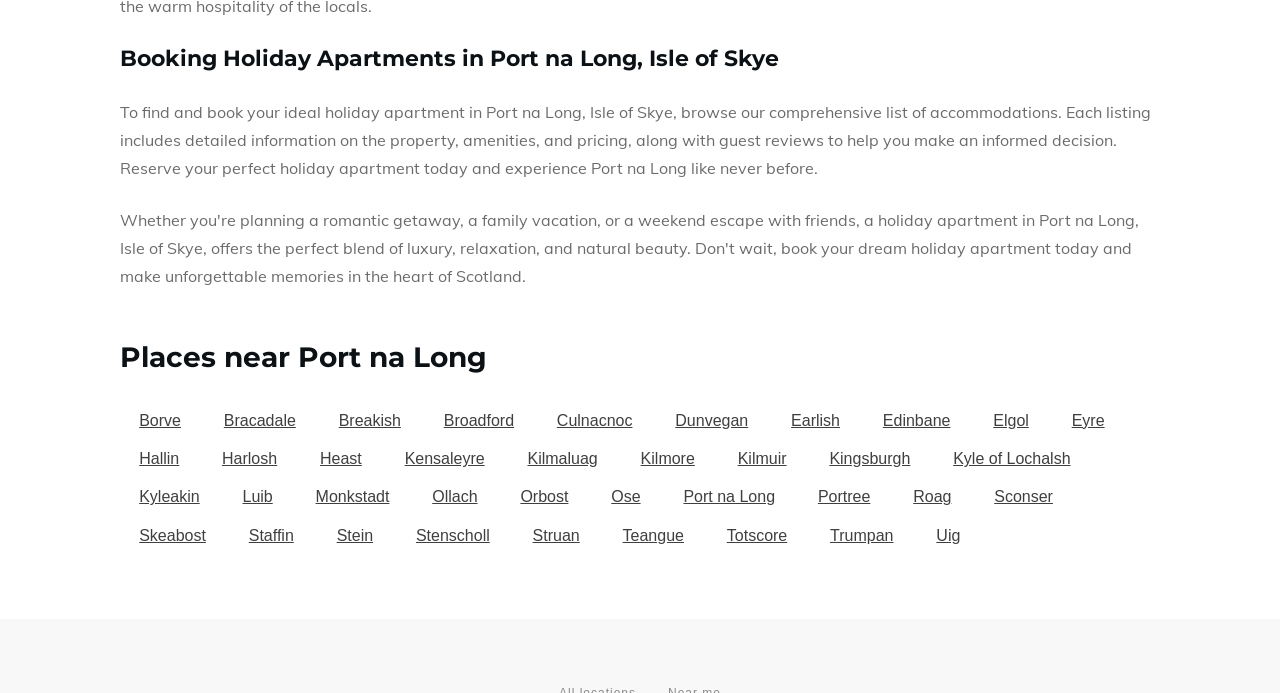Kindly determine the bounding box coordinates of the area that needs to be clicked to fulfill this instruction: "Learn more about Portree".

[0.624, 0.69, 0.695, 0.746]